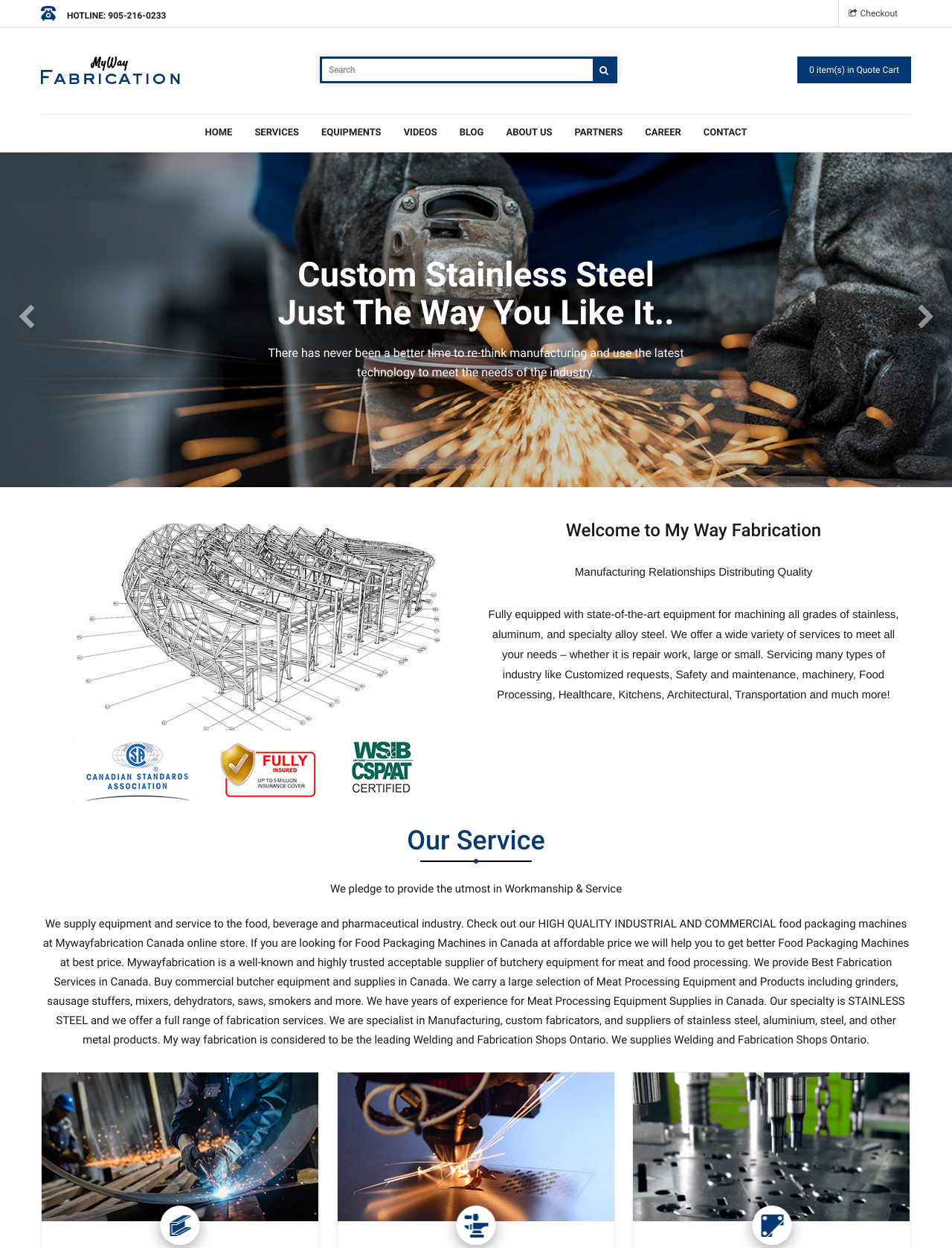Give a one-word or one-phrase response to the question: 
What is the company name on the logo?

Myway Fabrication